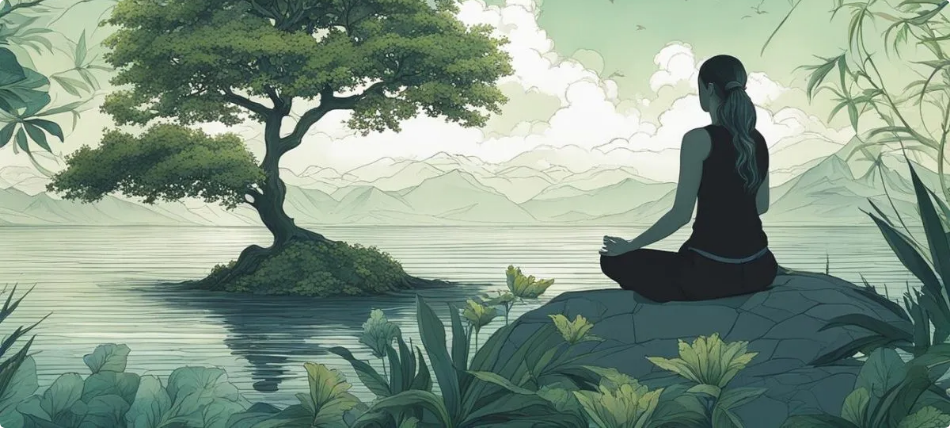Generate an elaborate caption for the image.

The image beautifully captures a serene moment of mindfulness and self-awareness, depicting a tranquil landscape where a solitary figure meditates on a large rock by the water's edge. Surrounded by lush greenery and vibrant flowers, the person is positioned with their back to the viewer, facing a magnificent tree that stands atop a small island in the calm waters. The background features gentle mountains and a soft, cloud-dotted sky, enhancing the sense of peace and introspection. This scene embodies the essence of finding inner calm and connection with nature, reinforcing the themes of personal growth and self-discovery emphasized in the accompanying text.